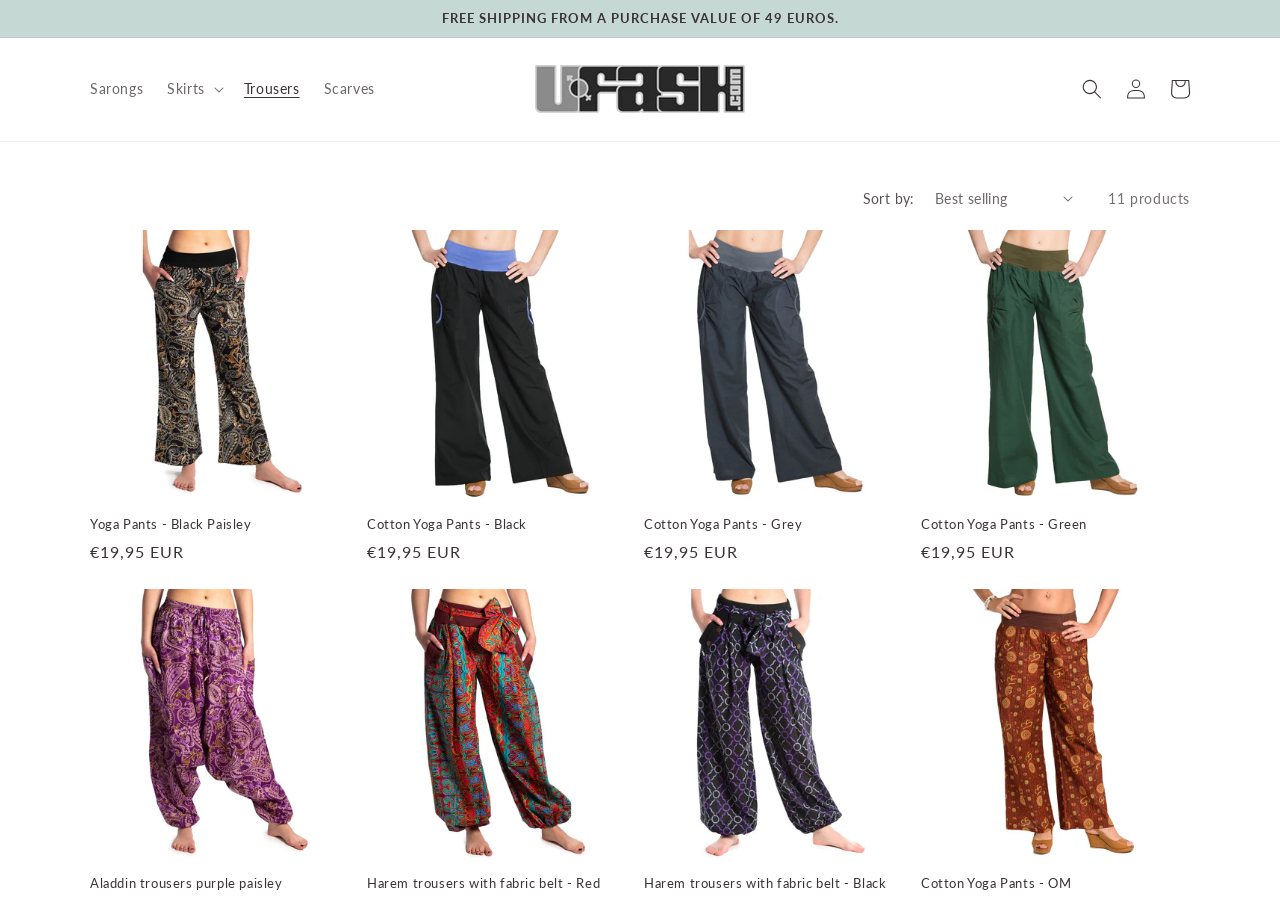Please identify the bounding box coordinates of the clickable element to fulfill the following instruction: "Log in to the account". The coordinates should be four float numbers between 0 and 1, i.e., [left, top, right, bottom].

[0.87, 0.075, 0.905, 0.124]